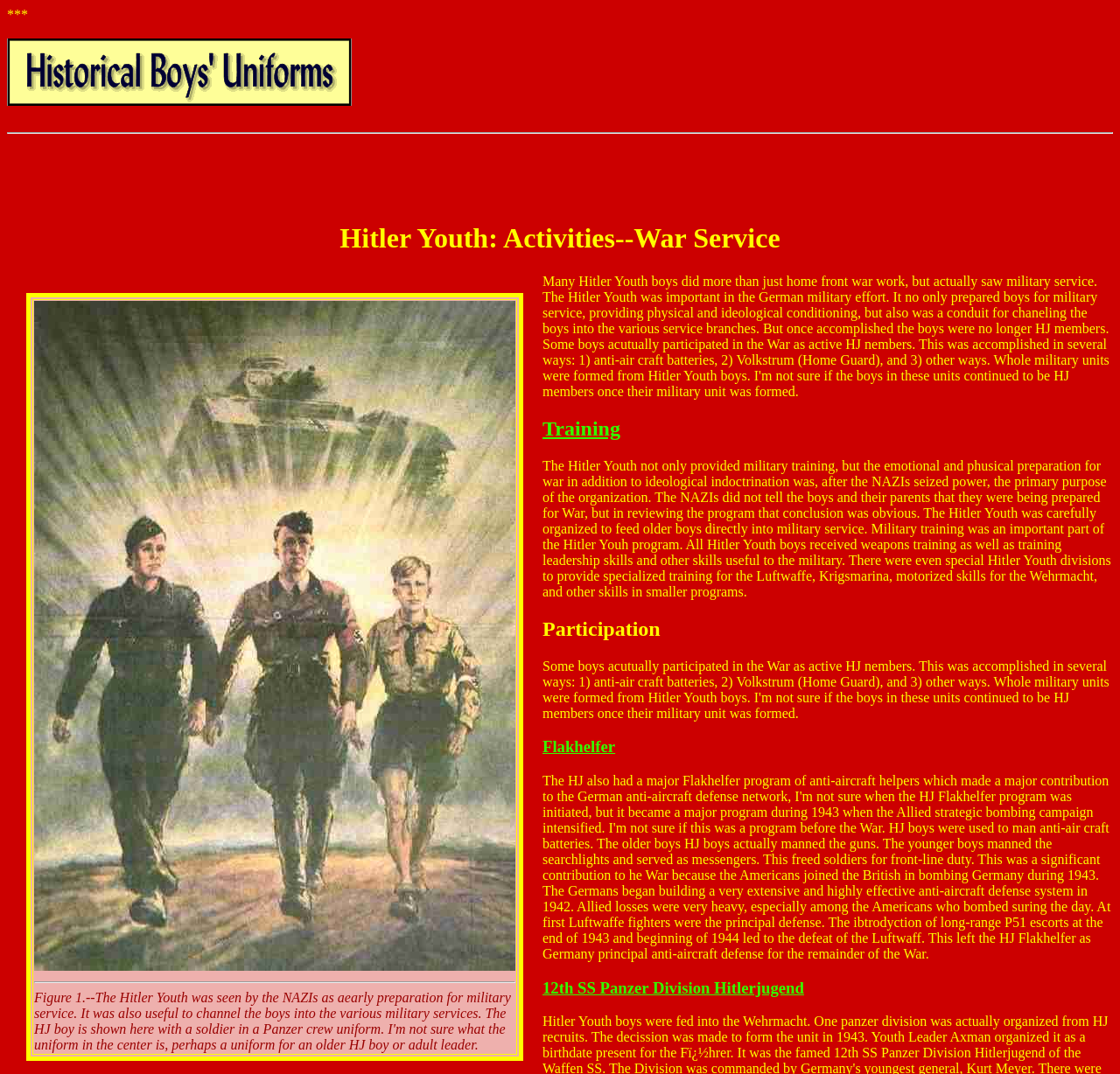What is the name of the 12th division mentioned in the webpage?
Based on the image, answer the question in a detailed manner.

The webpage mentions a heading '12th SS Panzer Division Hitlerjugend' which is a link, indicating that it is a specific division related to the Hitler Youth organization.